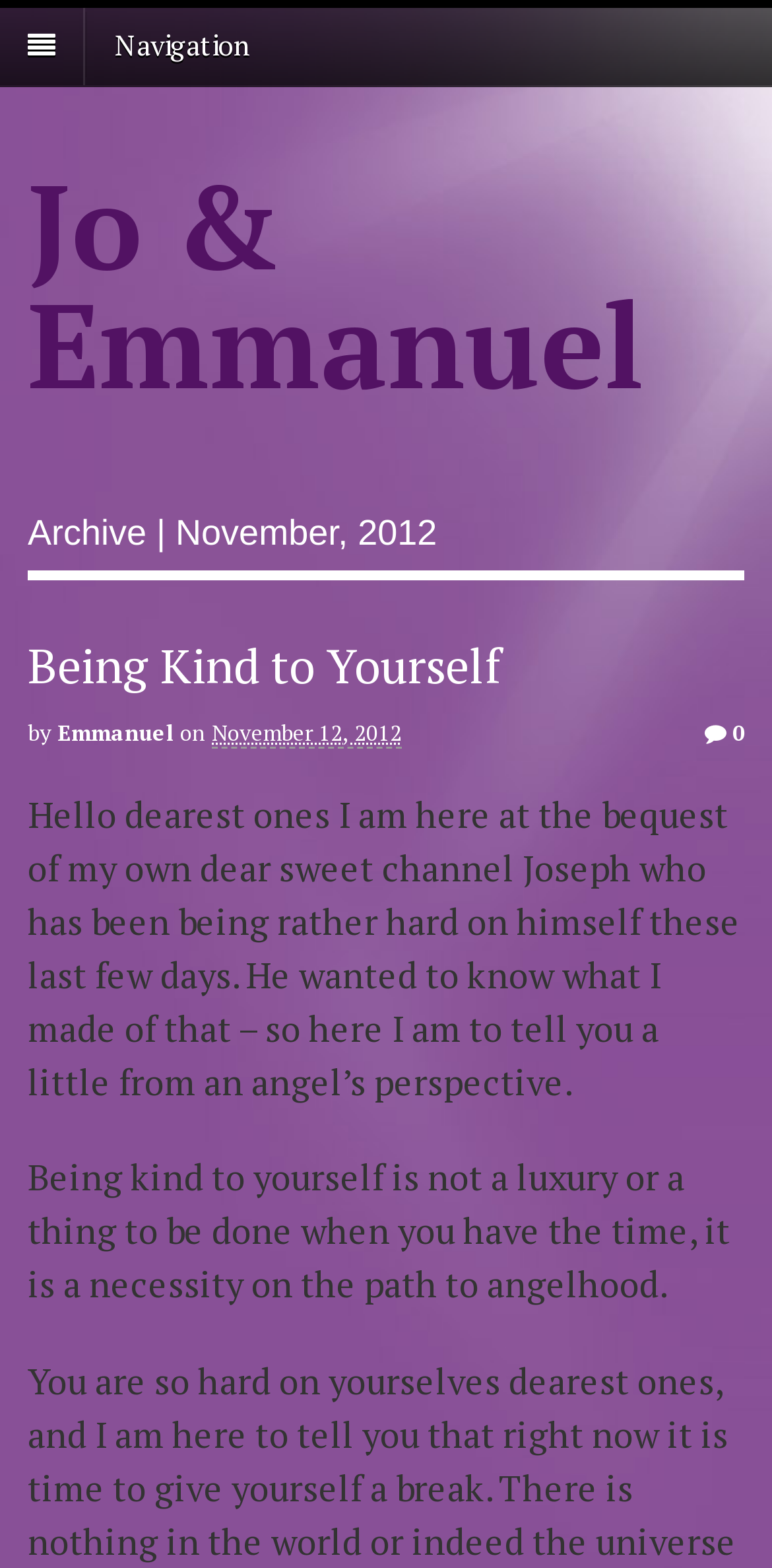Identify the main heading of the webpage and provide its text content.

Archive | November, 2012